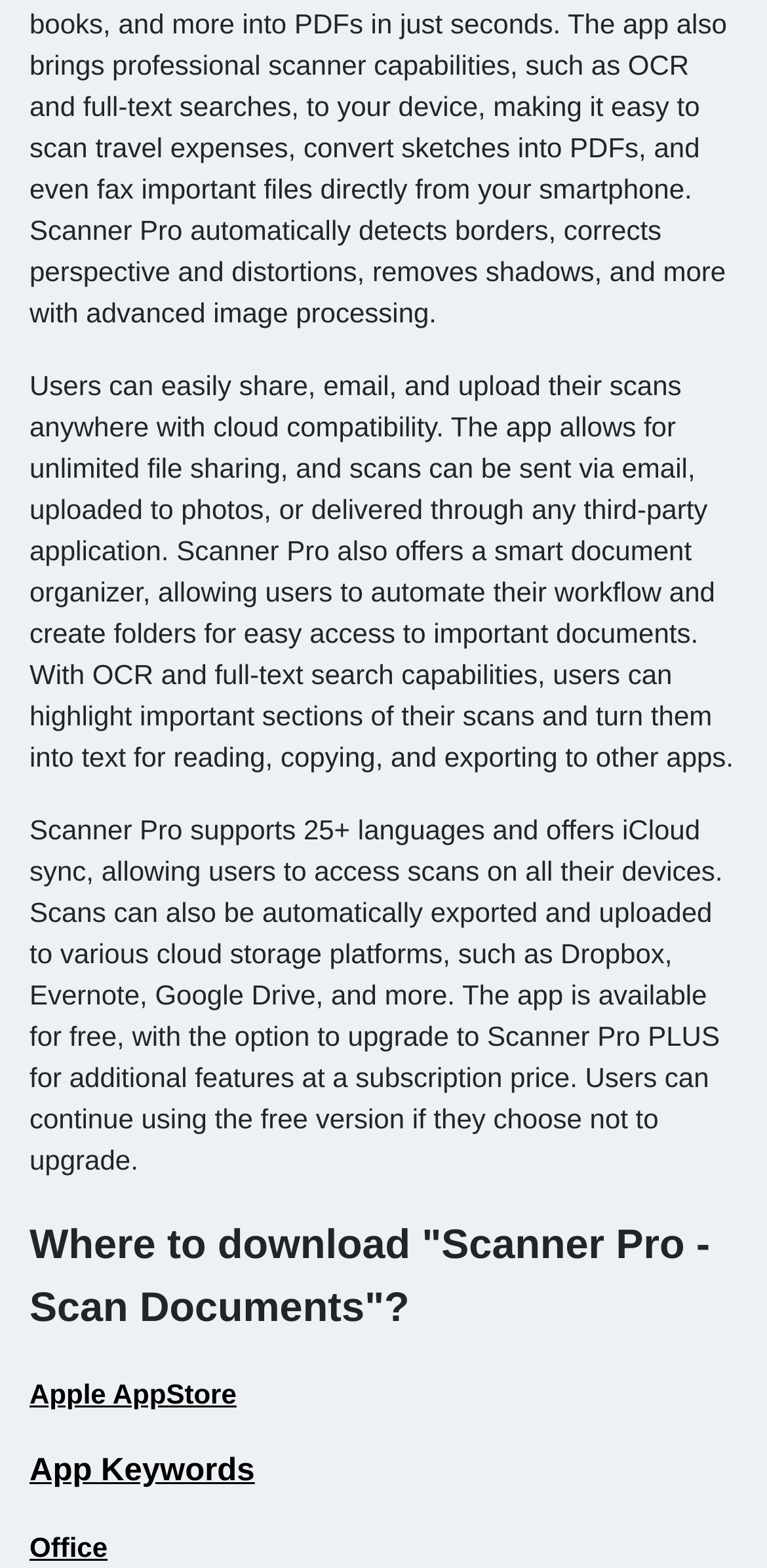Given the following UI element description: "Edit the game info", find the bounding box coordinates in the webpage screenshot.

None